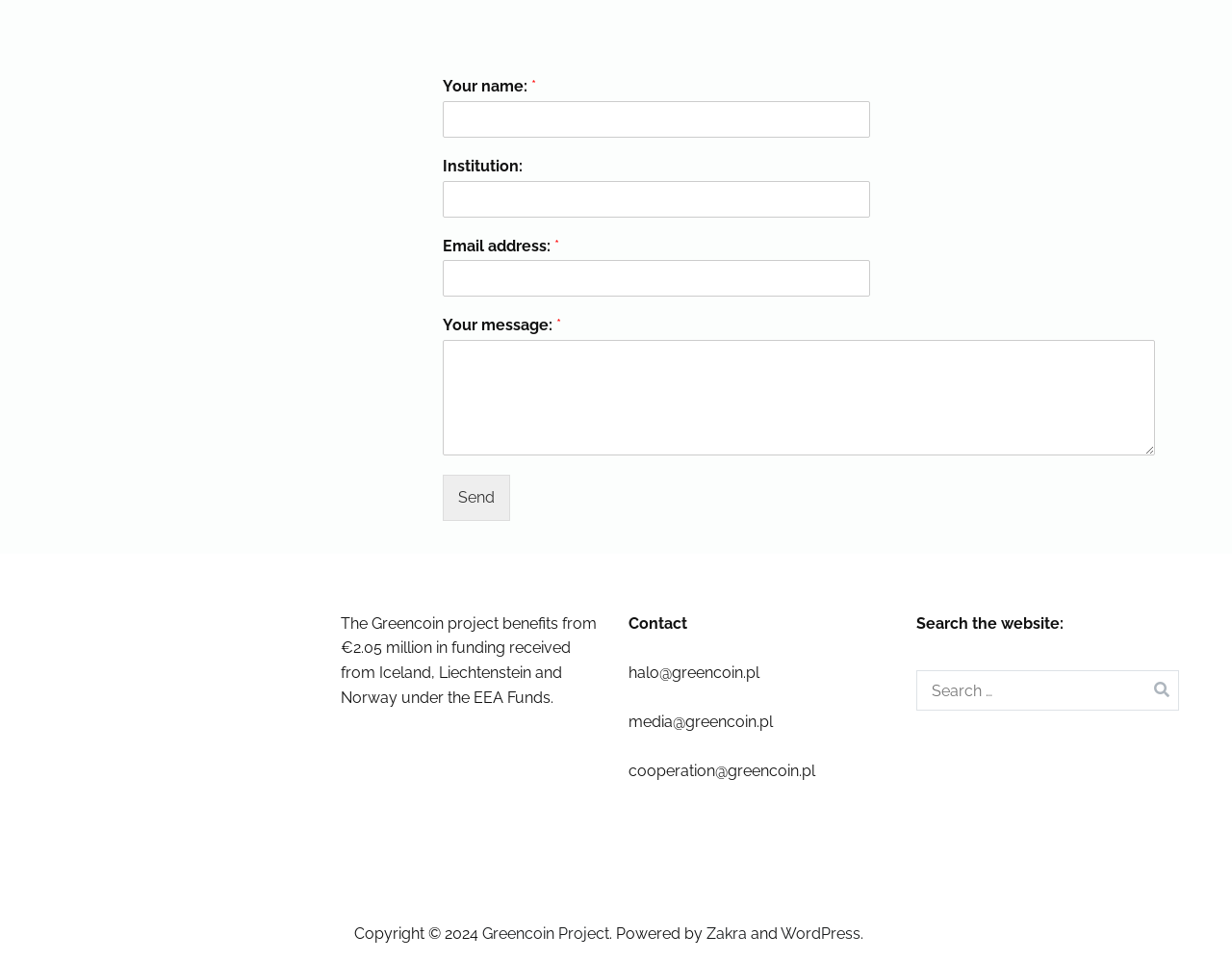What is the purpose of the 'Search the website:' feature?
Please provide a comprehensive answer based on the visual information in the image.

The 'Search the website:' feature is located at the bottom of the webpage, accompanied by a searchbox. This suggests that the feature is intended to allow users to search for specific content within the website.